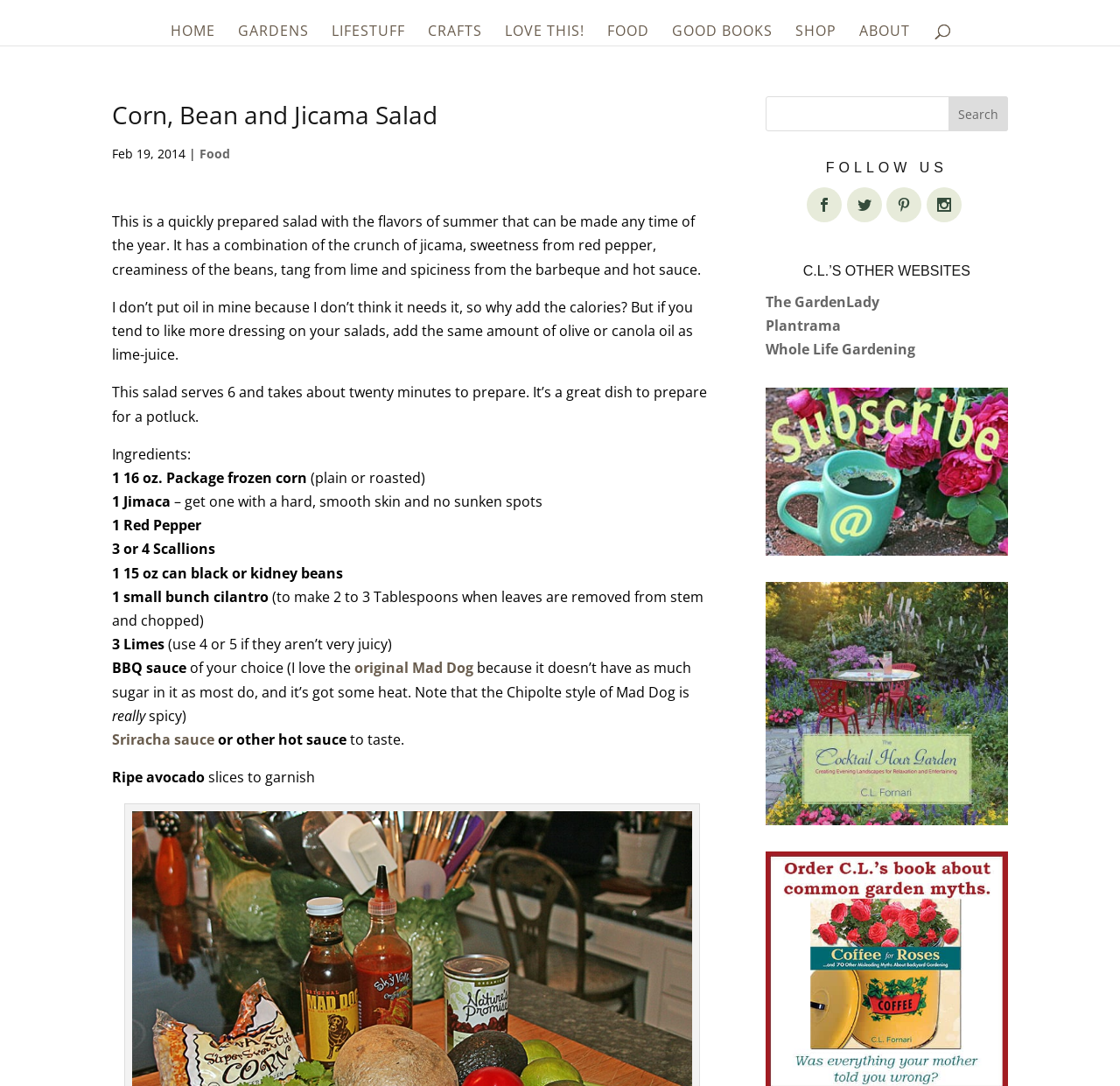Identify and provide the bounding box for the element described by: "value="Search"".

[0.847, 0.089, 0.9, 0.121]